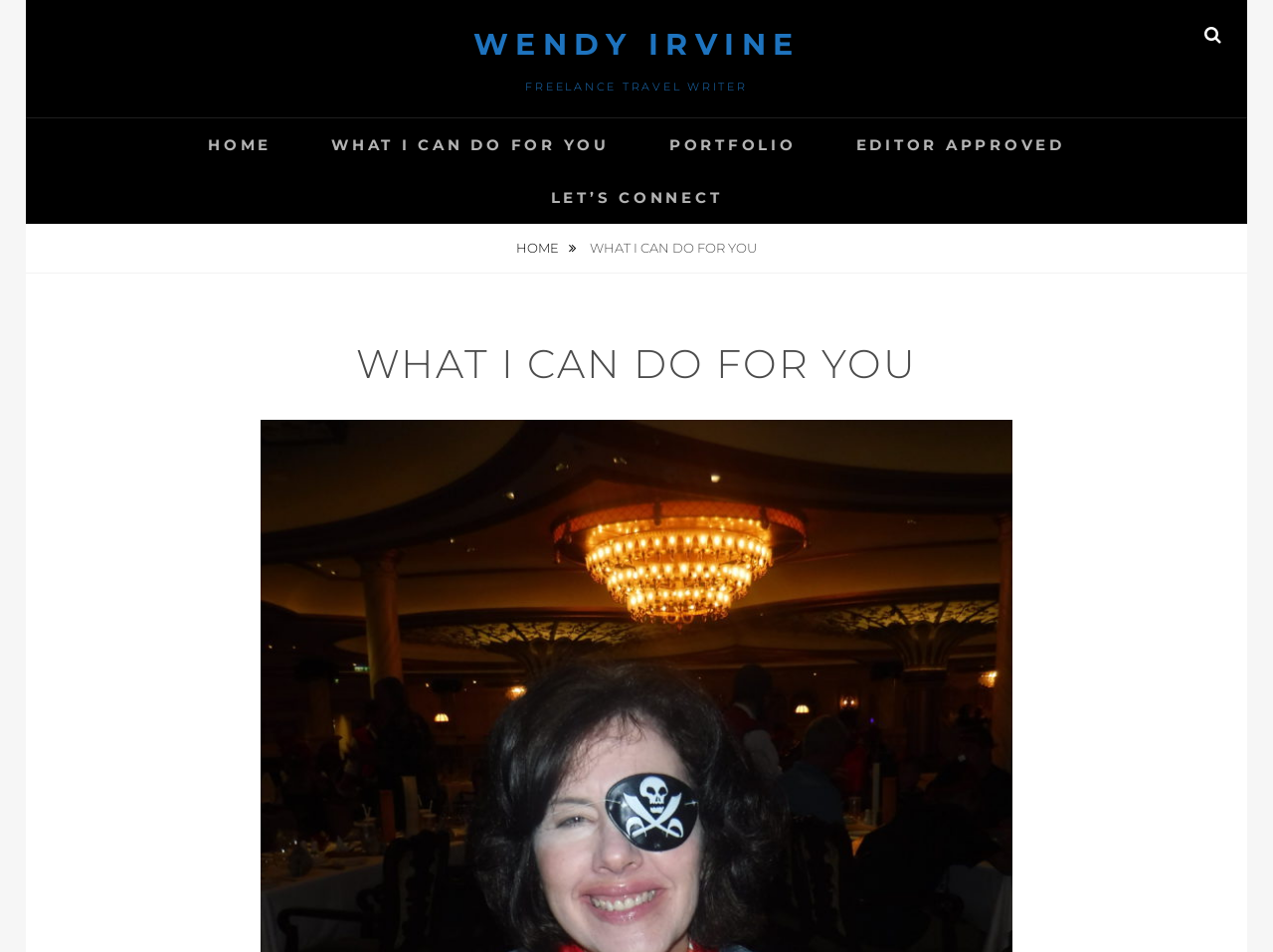How many links are in the primary menu?
Based on the image content, provide your answer in one word or a short phrase.

5